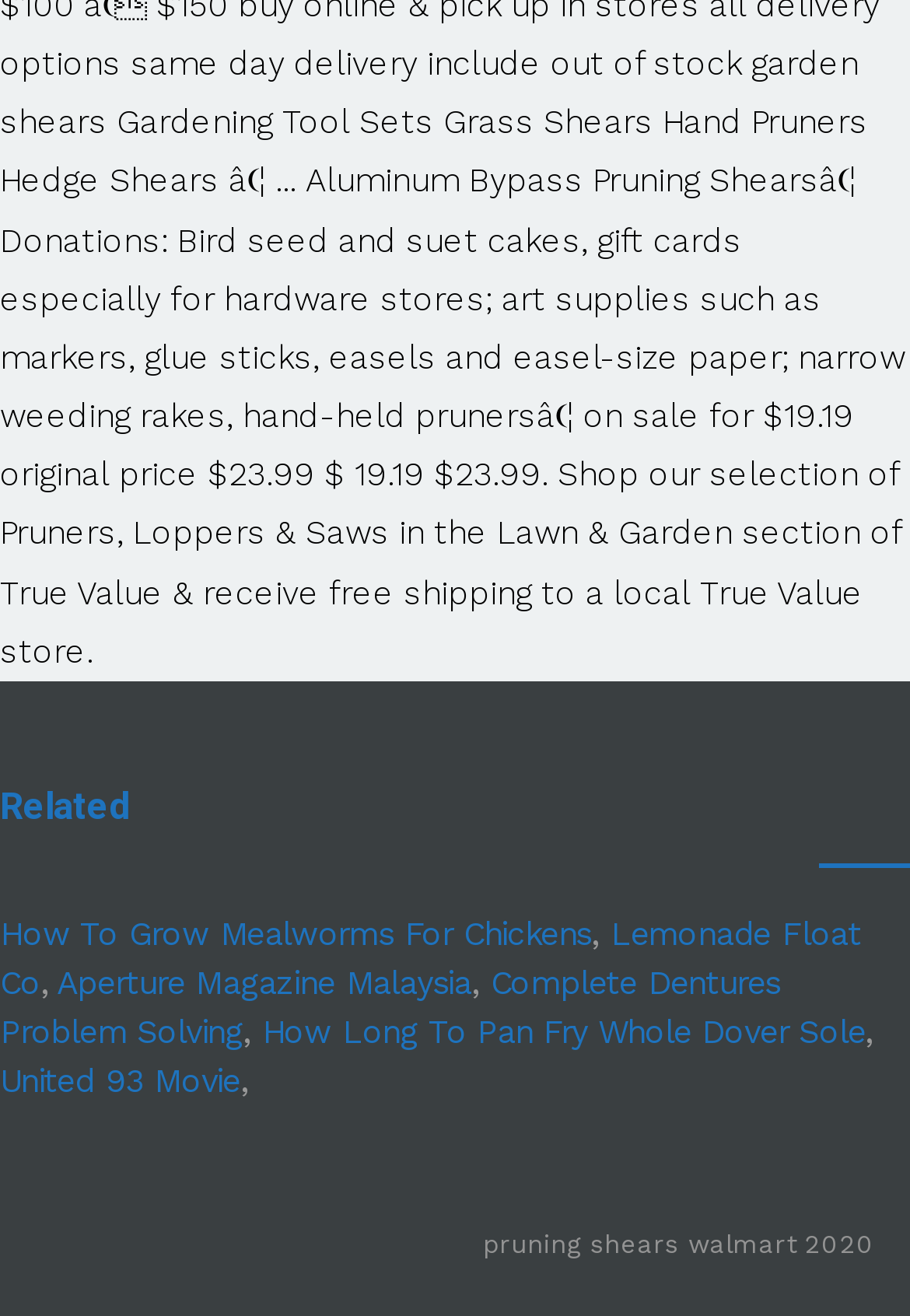Reply to the question with a single word or phrase:
What is the first related link?

How To Grow Mealworms For Chickens